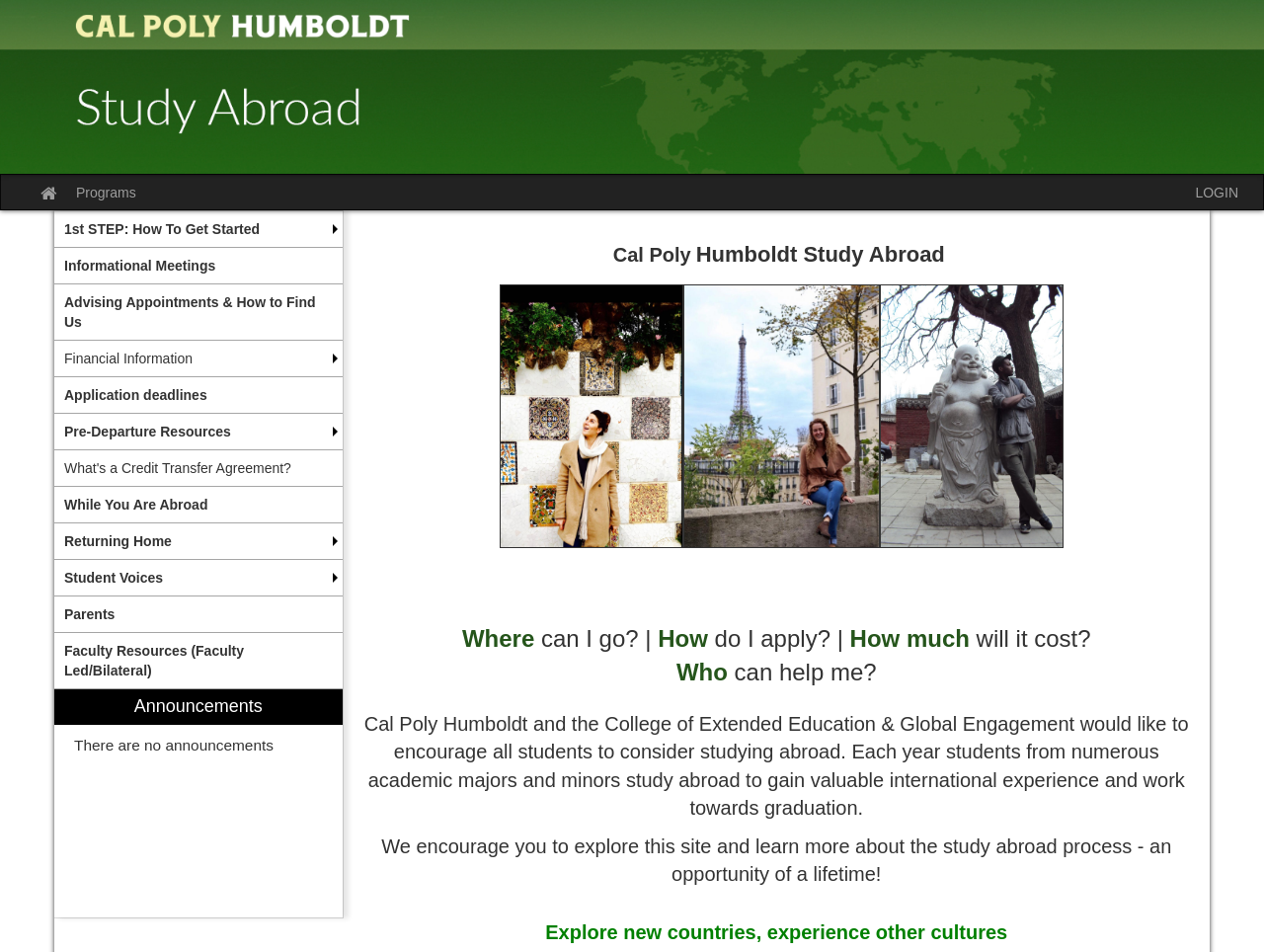How many countries are listed in the table?
Look at the image and provide a short answer using one word or a phrase.

3